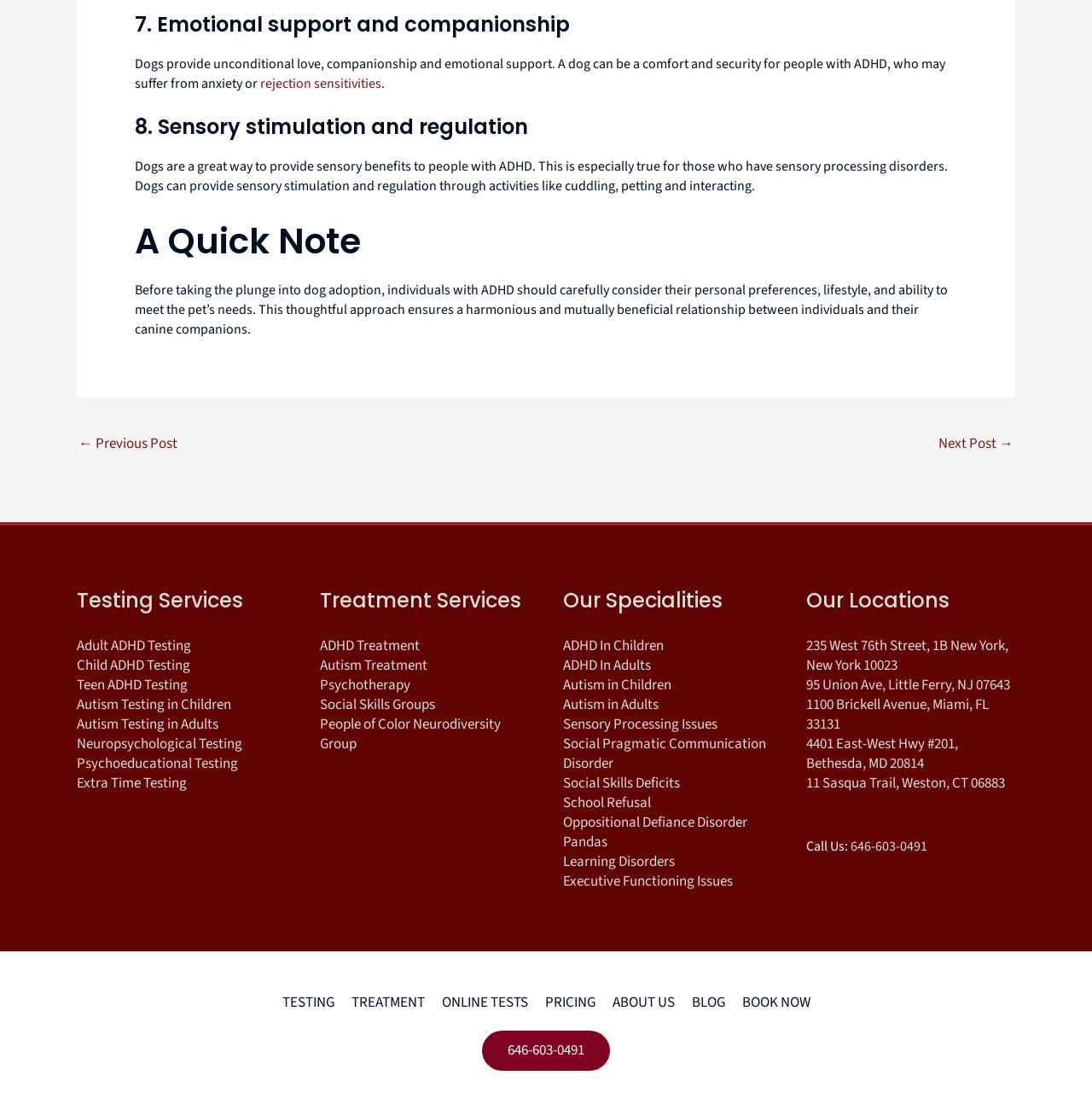Pinpoint the bounding box coordinates of the clickable area necessary to execute the following instruction: "Call the phone number". The coordinates should be given as four float numbers between 0 and 1, namely [left, top, right, bottom].

[0.441, 0.929, 0.559, 0.965]